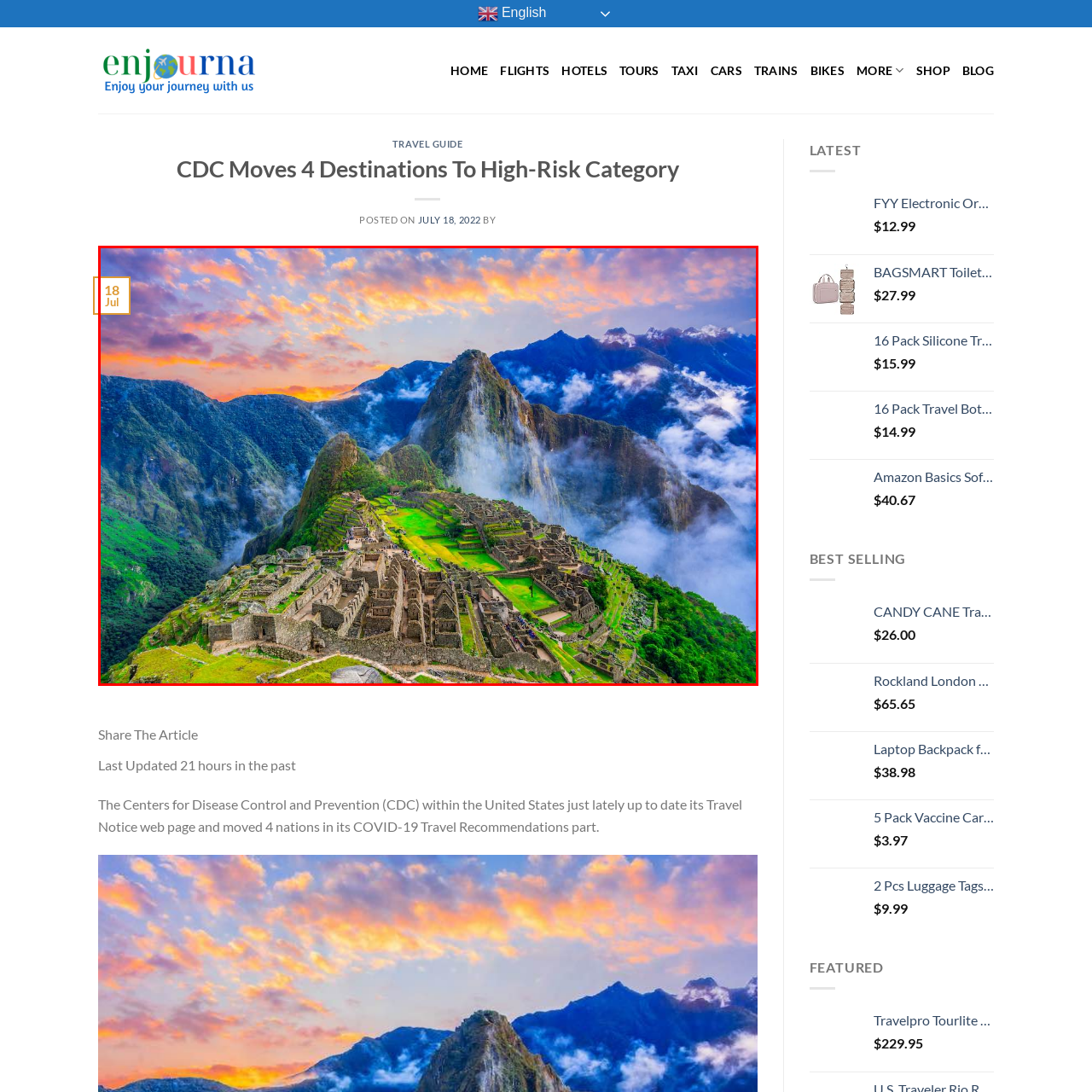Direct your attention to the image within the red boundary, What surrounds the ancient stone structures?
 Respond with a single word or phrase.

Lush green valleys and majestic mountain peaks